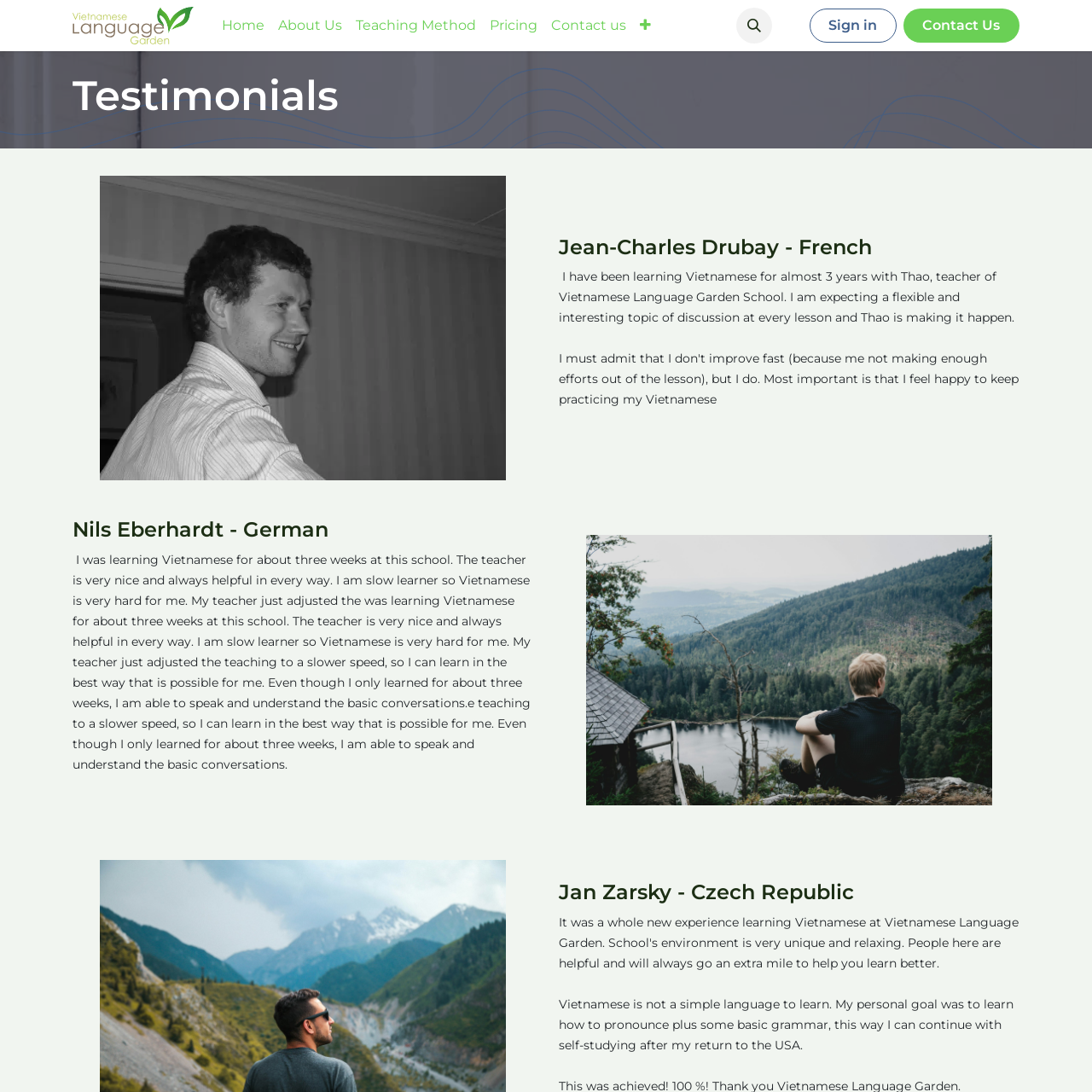Give a one-word or one-phrase response to the question:
What is the name of the school?

Vietnamese Language Garden